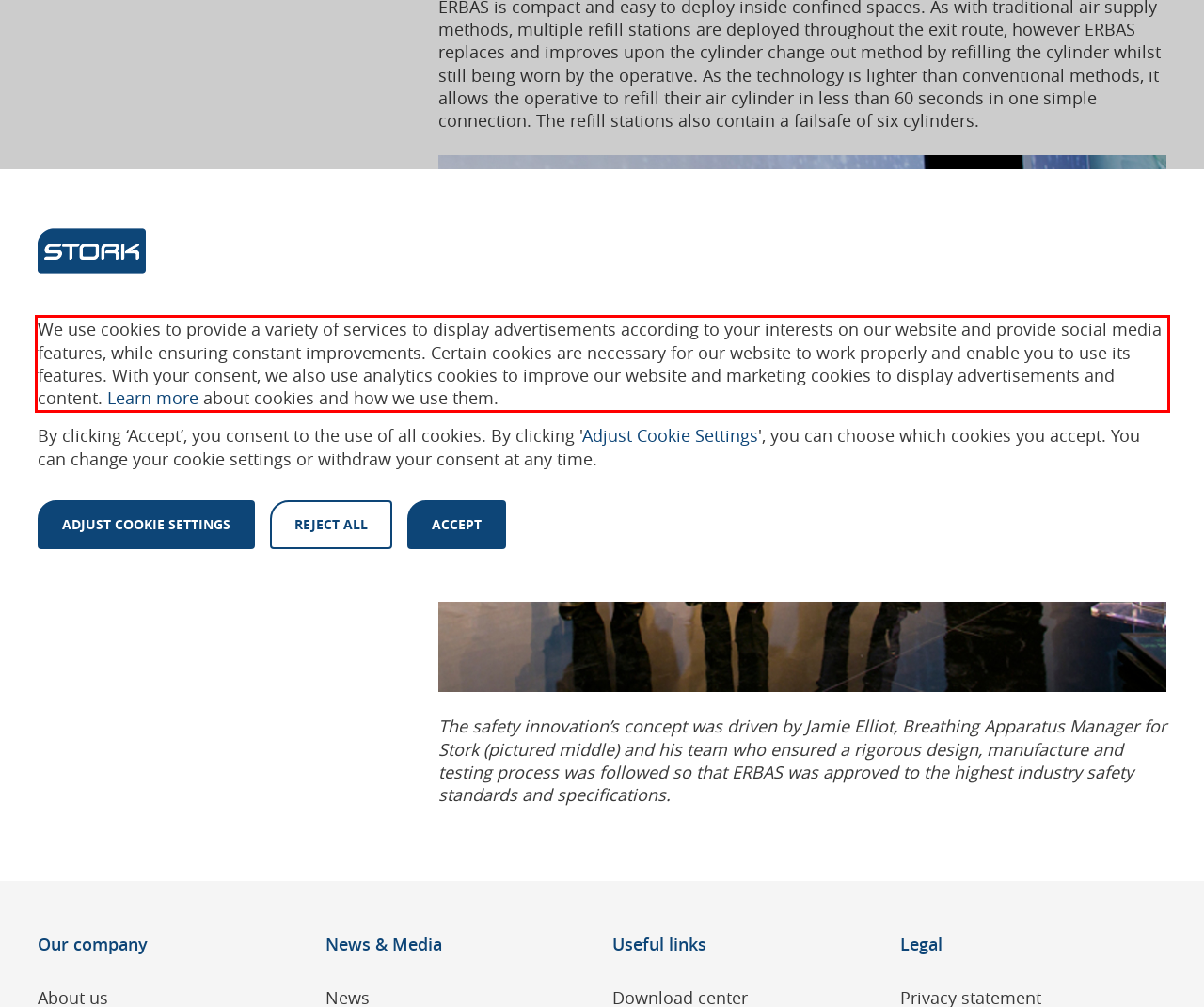Given a screenshot of a webpage, identify the red bounding box and perform OCR to recognize the text within that box.

We use cookies to provide a variety of services to display advertisements according to your interests on our website and provide social media features, while ensuring constant improvements. Certain cookies are necessary for our website to work properly and enable you to use its features. With your consent, we also use analytics cookies to improve our website and marketing cookies to display advertisements and content. Learn more about cookies and how we use them.